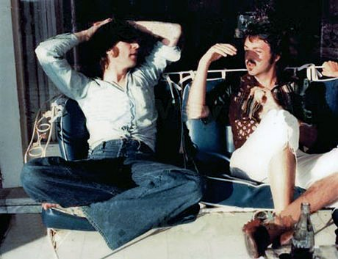What is the atmosphere in the image?
Analyze the image and deliver a detailed answer to the question.

The image suggests a relaxed atmosphere, with the musicians seated on a cozy sofa, dressed in casual attire, and exhibiting carefree and animated demeanors, contributing to a sense of familiarity and camaraderie.